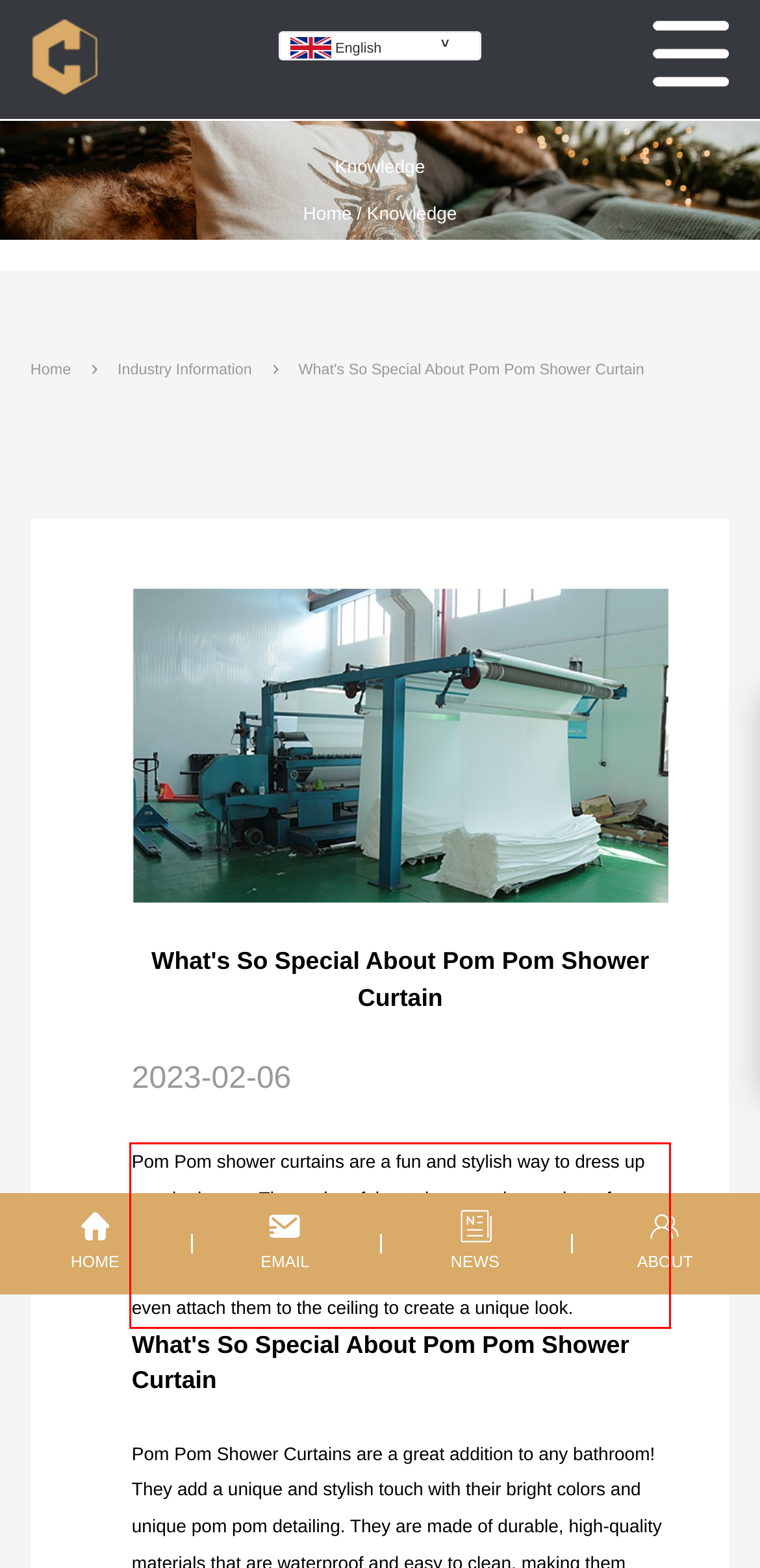Identify the text inside the red bounding box in the provided webpage screenshot and transcribe it.

Pom Pom shower curtains are a fun and stylish way to dress up your bathroom. These cheerful curtains come in a variety of colors, sizes, and shapes, making them perfect for any bathroom decor. They can be hung easily with the included rings, or you can even attach them to the ceiling to create a unique look.